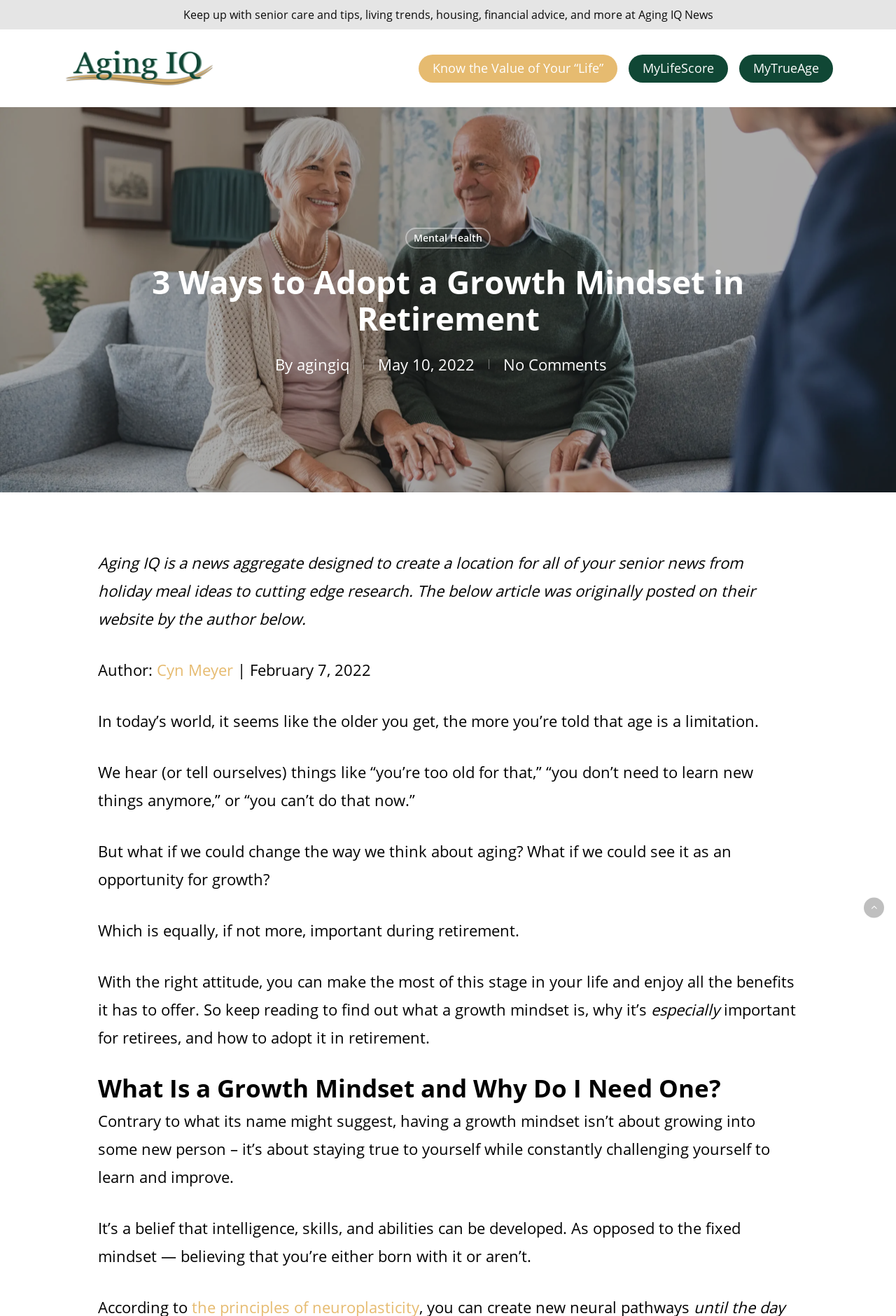What is the name of the website?
Your answer should be a single word or phrase derived from the screenshot.

Aging IQ